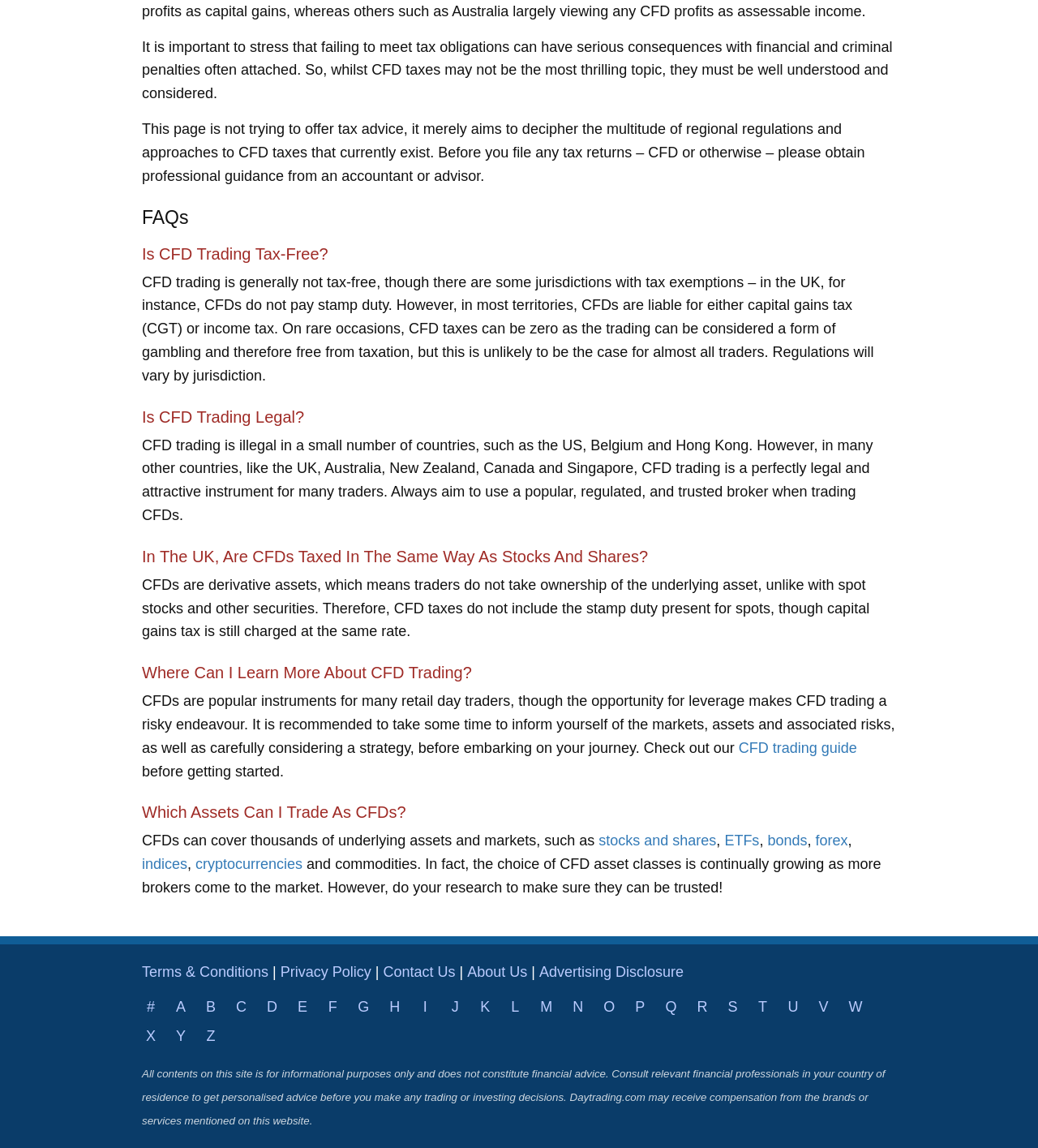What should I do before filing any tax returns?
Kindly give a detailed and elaborate answer to the question.

According to the webpage, before filing any tax returns, including CFD tax returns, it is recommended to obtain professional guidance from an accountant or advisor to ensure that you are meeting your tax obligations correctly.